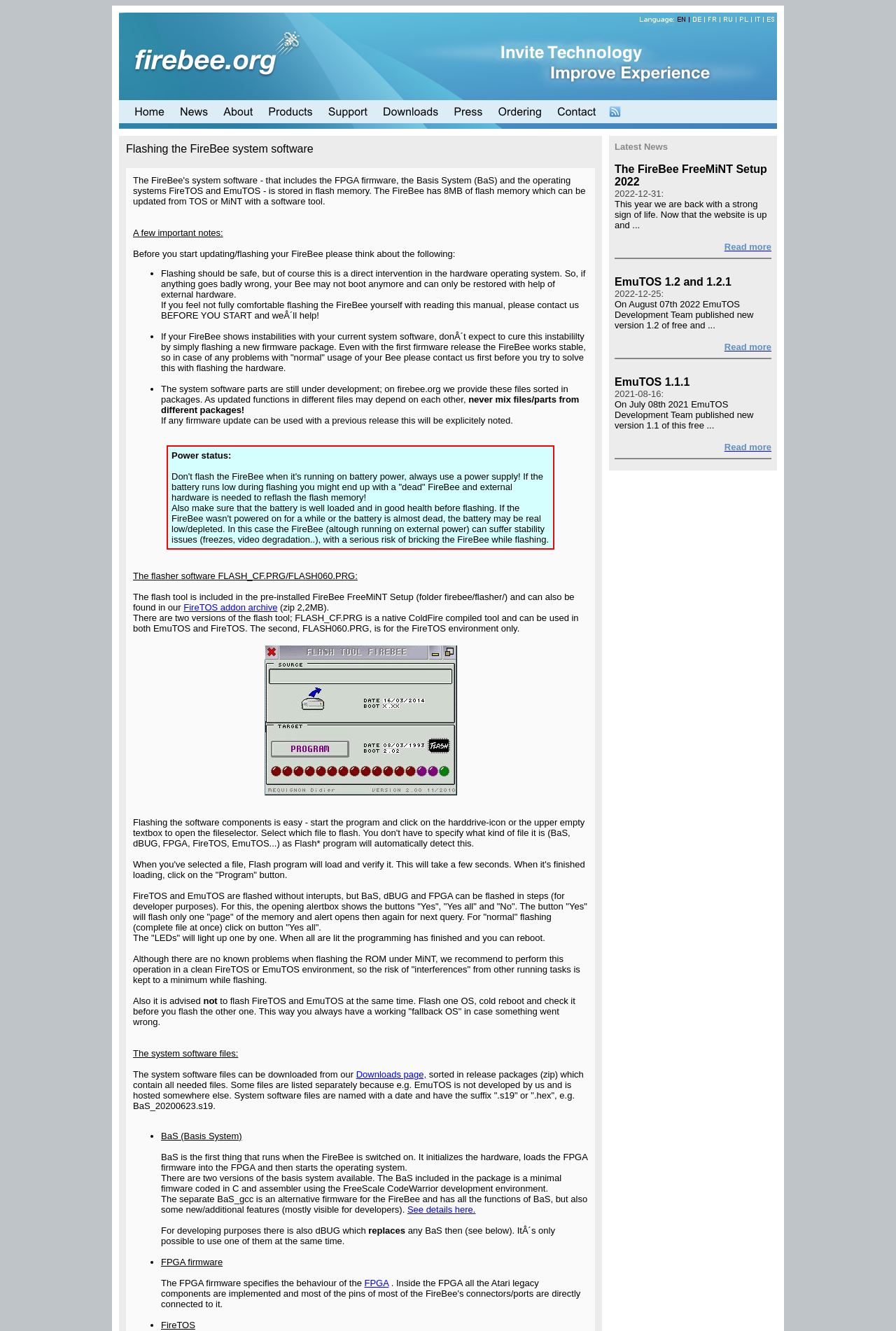Offer a meticulous caption that includes all visible features of the webpage.

The webpage is about the FireBee, a new Atari-compatible computer. At the top, there is a header section with multiple images and links, likely representing different sections or features of the FireBee. Below the header, there is a section with a few important notes about updating or flashing the FireBee's firmware. This section contains a list of warnings and precautions to take when flashing the firmware, including the importance of using a power supply instead of battery power and ensuring the battery is well-loaded and in good health.

Following the important notes section, there is a detailed guide on how to flash the FireBee's firmware. This guide includes information about the flasher software, FLASH_CF.PRG/FLASH060.PRG, which is included in the pre-installed FireBee FreeMiNT Setup and can also be found in the FireTOS addon archive. The guide explains that there are two versions of the flash tool, one for native ColdFire compiled and another for FireTOS environment only.

The guide also includes a section with a picture, likely illustrating the flashing process. The text explains that when a file is selected, the Flash program will load and verify it, and then the user needs to click on the "Program" button. The flashing process will take a few seconds, and when finished, the user can reboot.

Additionally, the guide provides information about flashing FireTOS and EmuTOS without interrupts, and flashing BaS, dBUG, and FPGA in steps for developer purposes. It also advises users to perform the flashing operation in a clean FireTOS or EmuTOS environment to minimize the risk of interference from other running tasks.